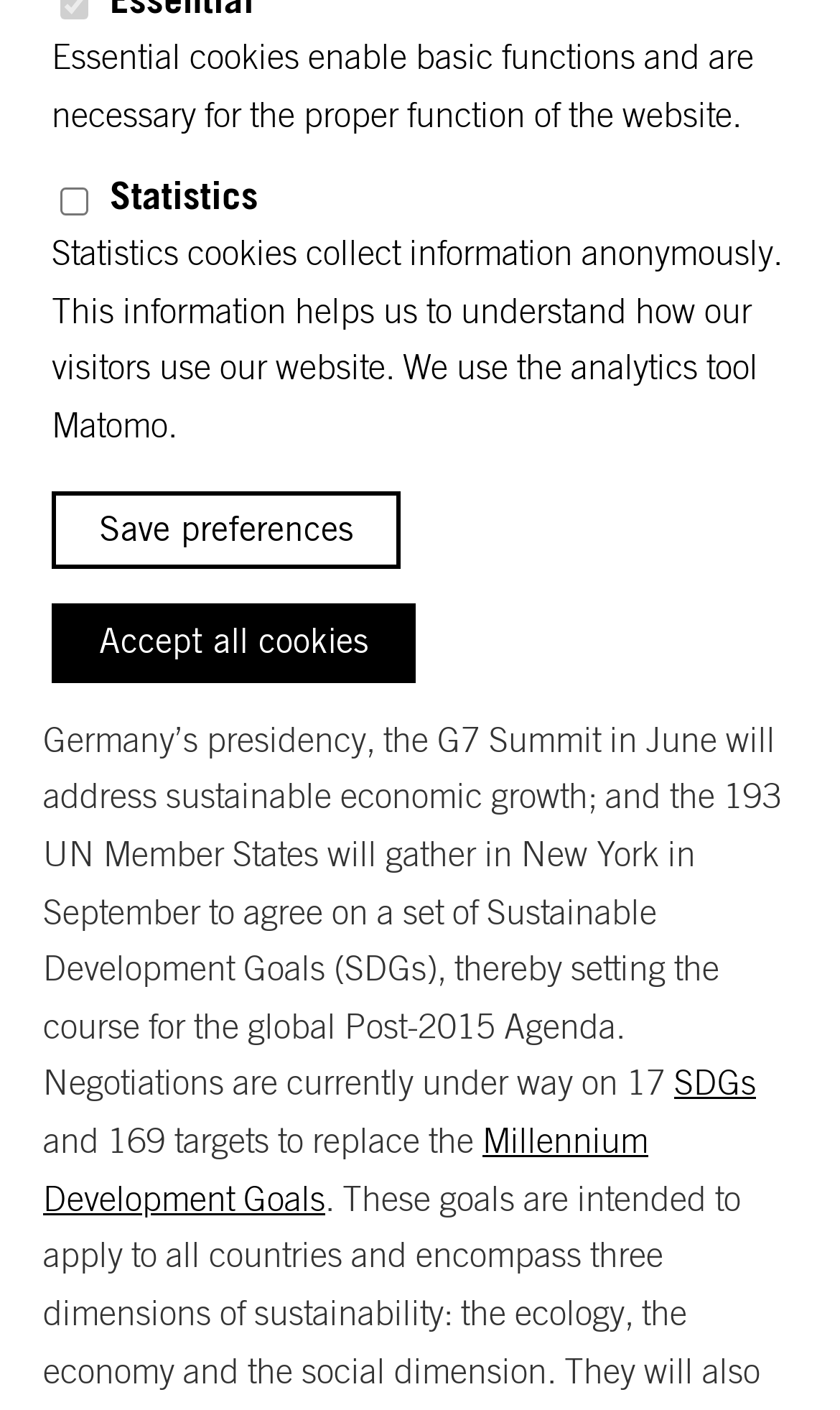Find the bounding box coordinates for the element described here: "parent_node: Statistics name="cookie-categories" value="matomo"".

[0.072, 0.132, 0.105, 0.152]